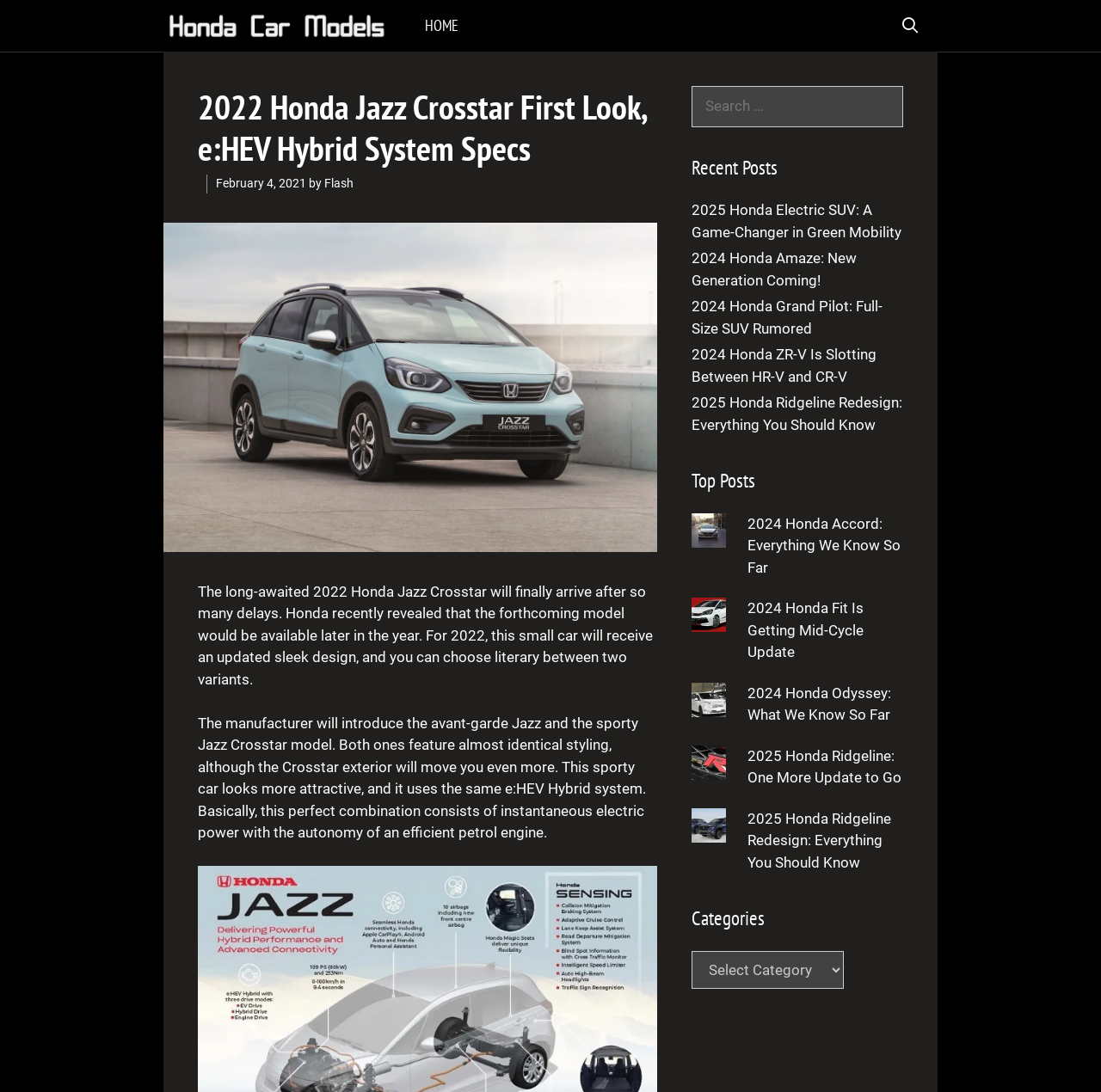Locate the bounding box coordinates of the clickable part needed for the task: "Read about 2022 Honda Jazz Crosstar".

[0.18, 0.079, 0.597, 0.154]